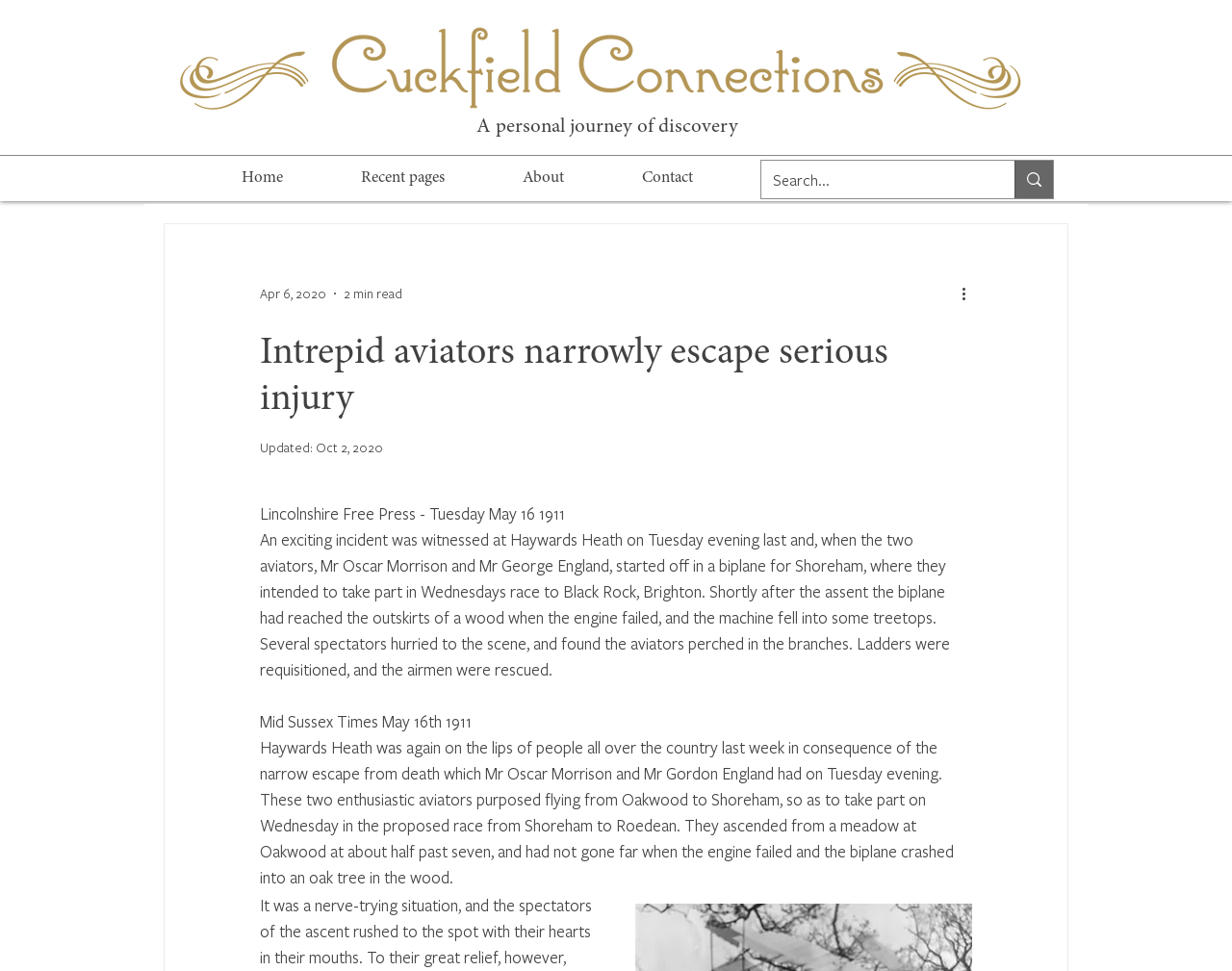How many links are in the navigation menu?
Using the information presented in the image, please offer a detailed response to the question.

I counted the number of links in the navigation menu by looking at the 'Site' navigation element, which contains four links: 'Home', 'Recent pages', 'About', and 'Contact'.